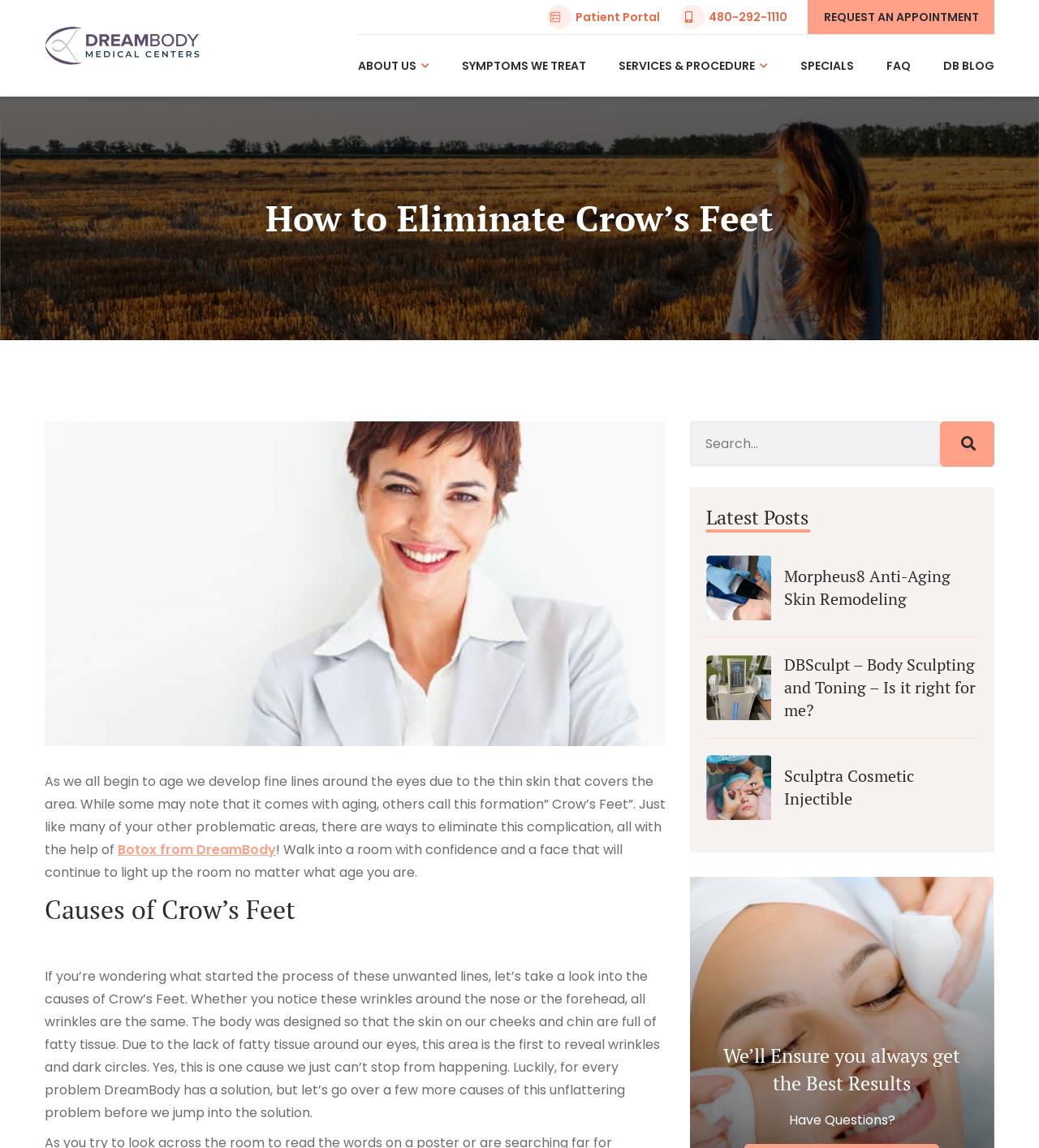Respond with a single word or short phrase to the following question: 
What is the name of the logo on the top left?

Dreambody Logo